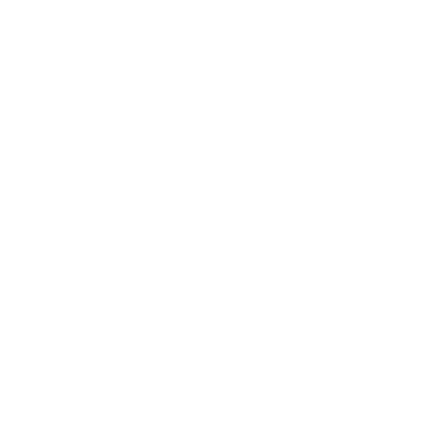Thoroughly describe the content and context of the image.

The image showcases the Quest Cut Resistant Work Gloves, designed for safety and flexibility in various working environments. These gloves feature advanced graphene material, which provides excellent grip, durability, and thermal regulating properties. Recognized for their ANSI A1 cut resistance and ANSI 6 abrasion level, they ensure reliable protection for users in industries like automotive, manufacturing, and landscaping. The sleek design combines comfort with robust functionality, making them an ideal choice for professionals seeking dependable protective gear.